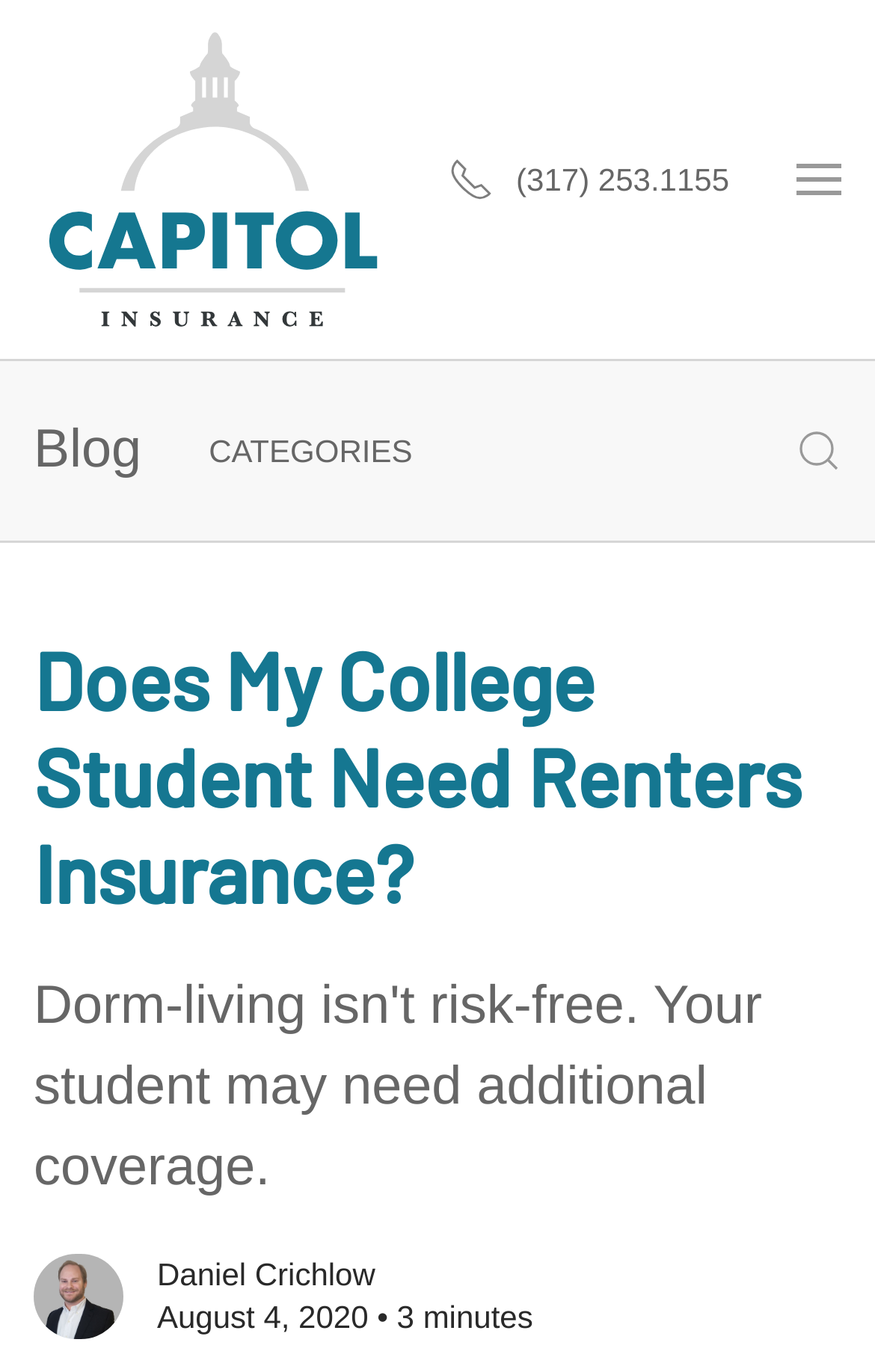Please find the main title text of this webpage.

Does My College Student Need Renters Insurance?